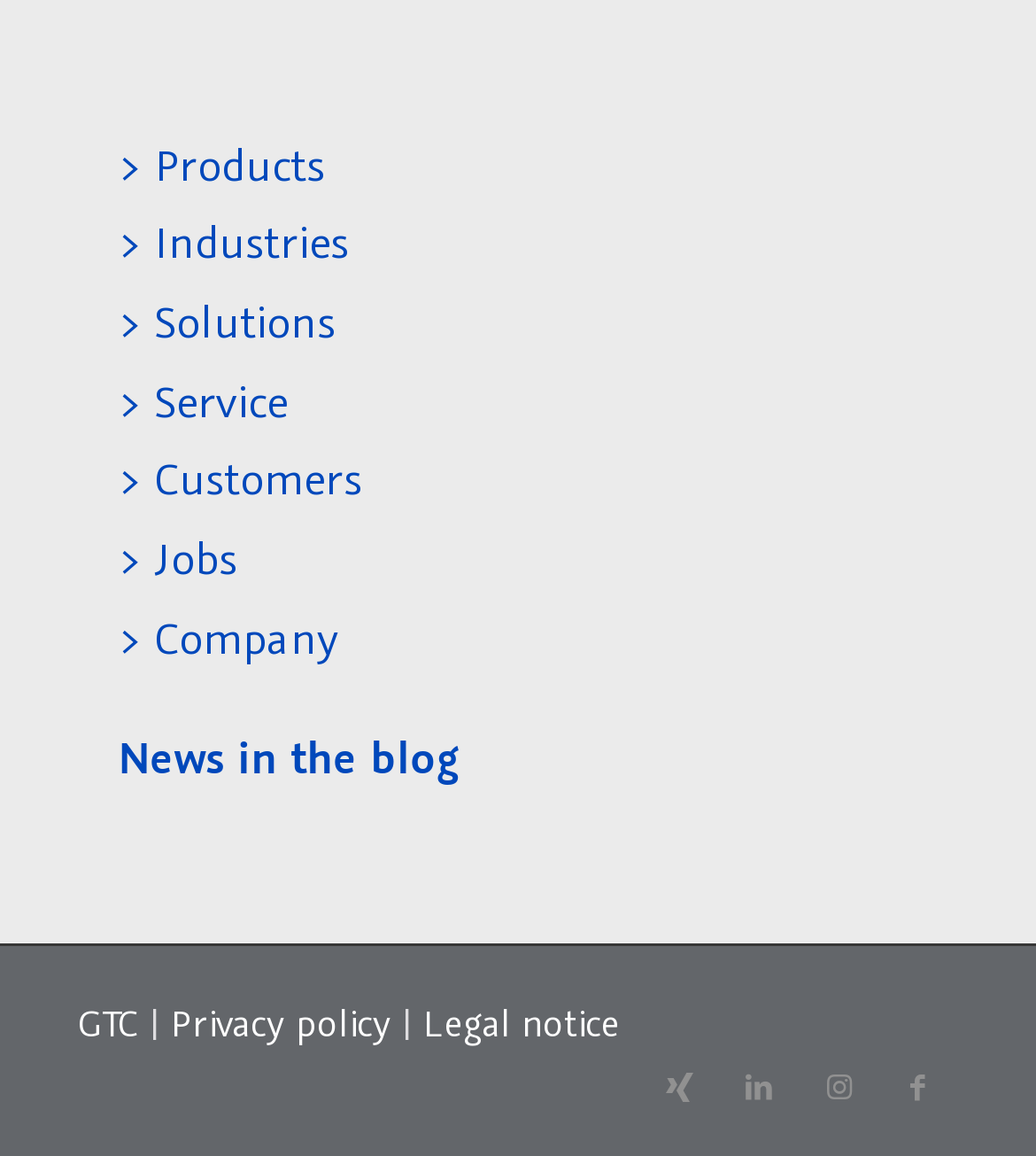Find and indicate the bounding box coordinates of the region you should select to follow the given instruction: "Read news in the blog".

[0.113, 0.629, 0.442, 0.68]